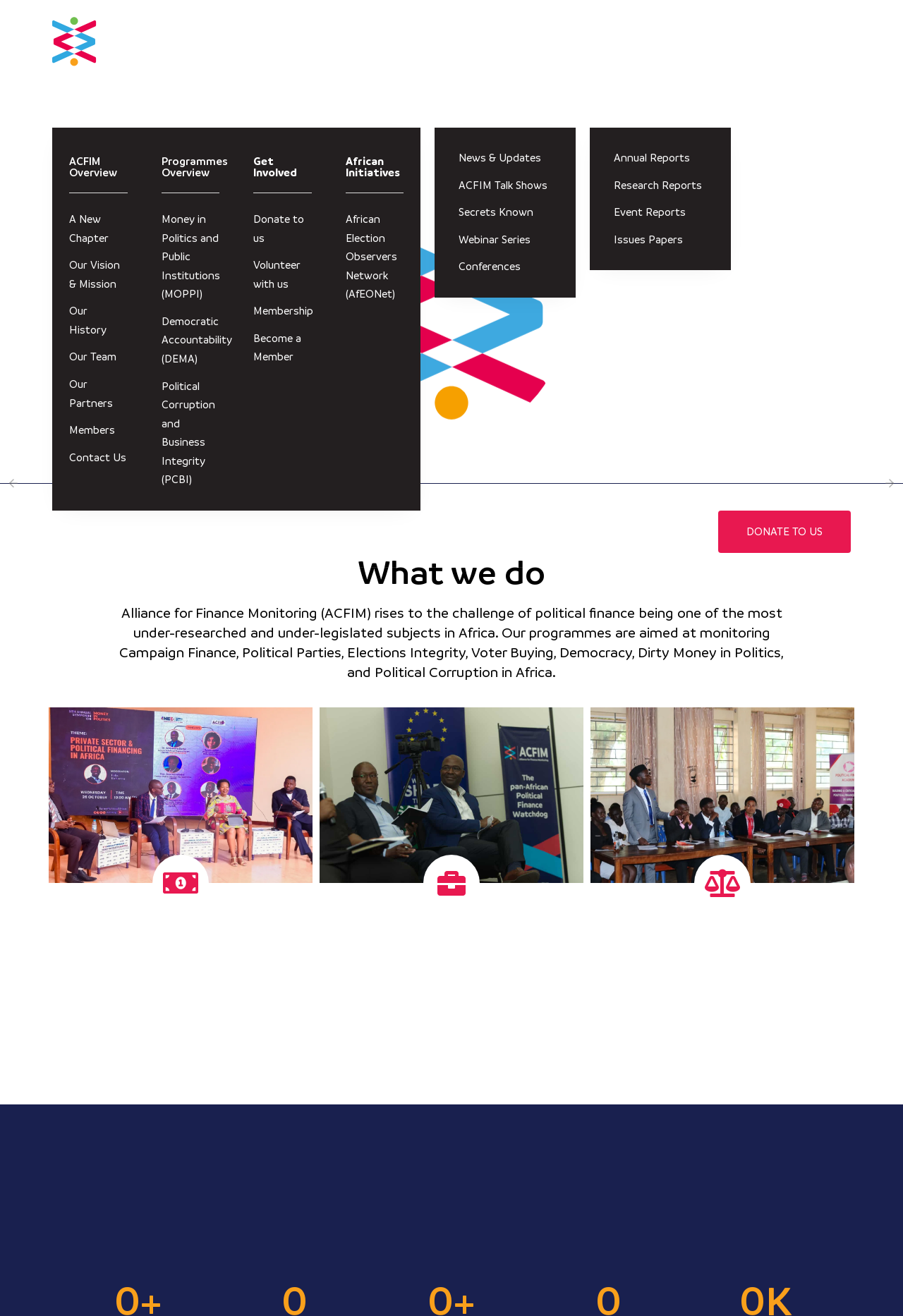Identify the coordinates of the bounding box for the element that must be clicked to accomplish the instruction: "Search for something".

[0.058, 0.314, 0.623, 0.372]